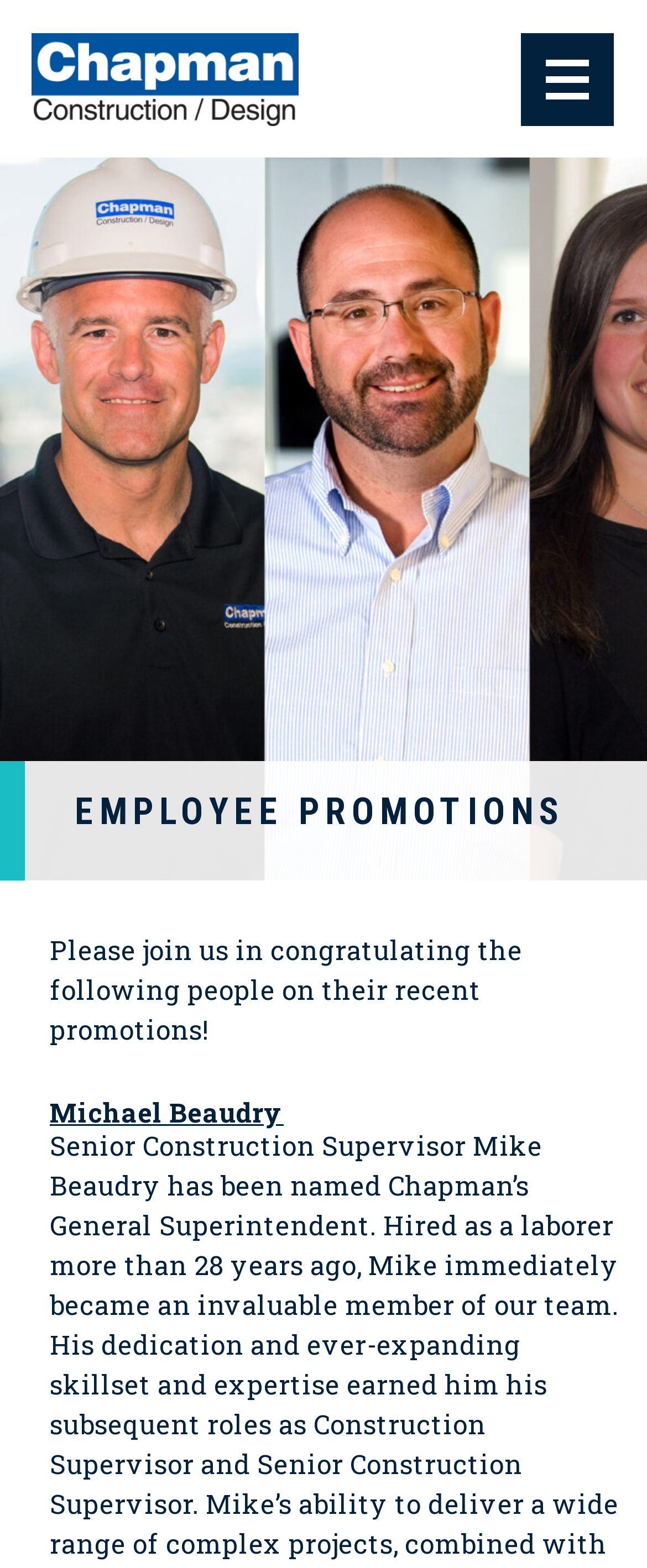What is the purpose of this webpage?
Examine the image closely and answer the question with as much detail as possible.

I understood the purpose of the webpage by reading the StaticText 'Please join us in congratulating the following people on their recent promotions!' which clearly indicates that the webpage is meant to congratulate employees on their recent promotions.